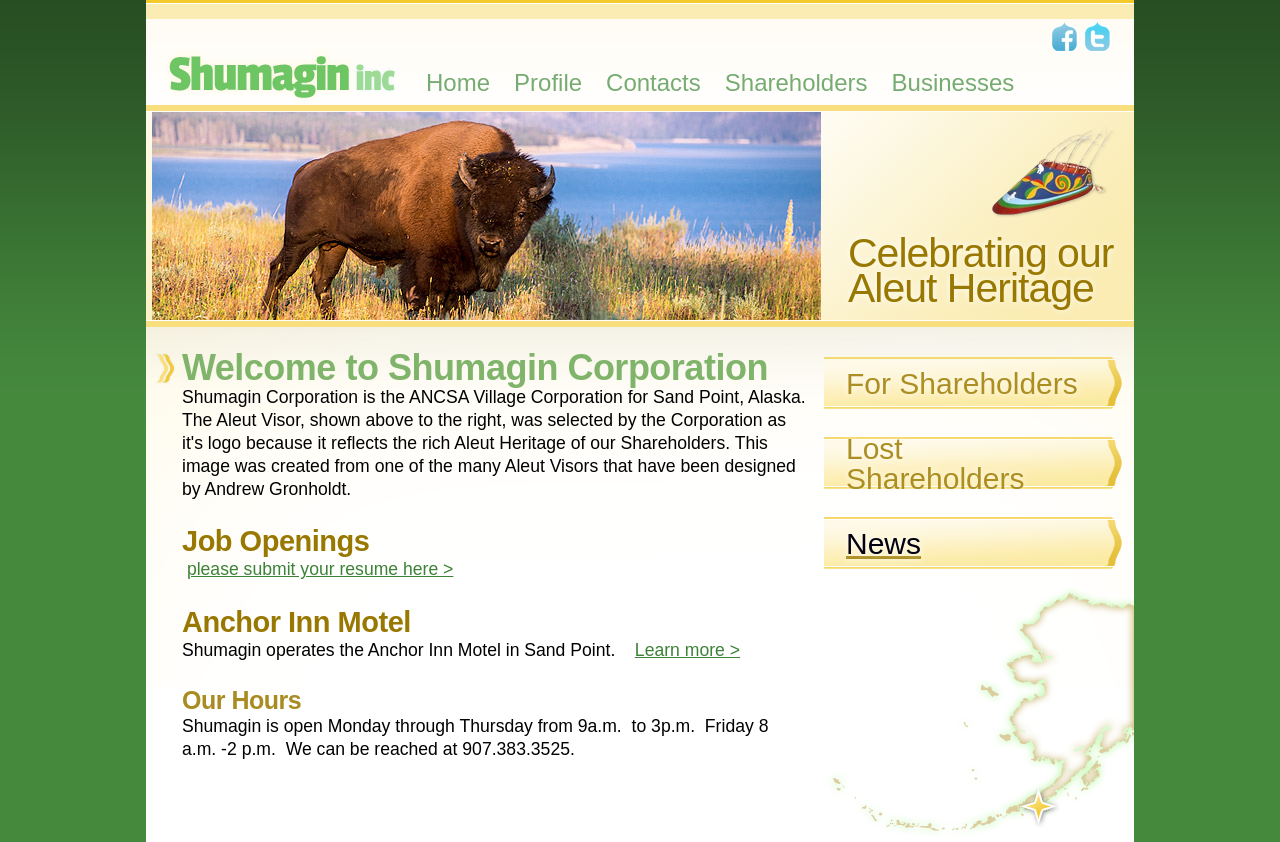Please find the bounding box coordinates of the element that you should click to achieve the following instruction: "View the Profile page". The coordinates should be presented as four float numbers between 0 and 1: [left, top, right, bottom].

[0.392, 0.07, 0.464, 0.125]